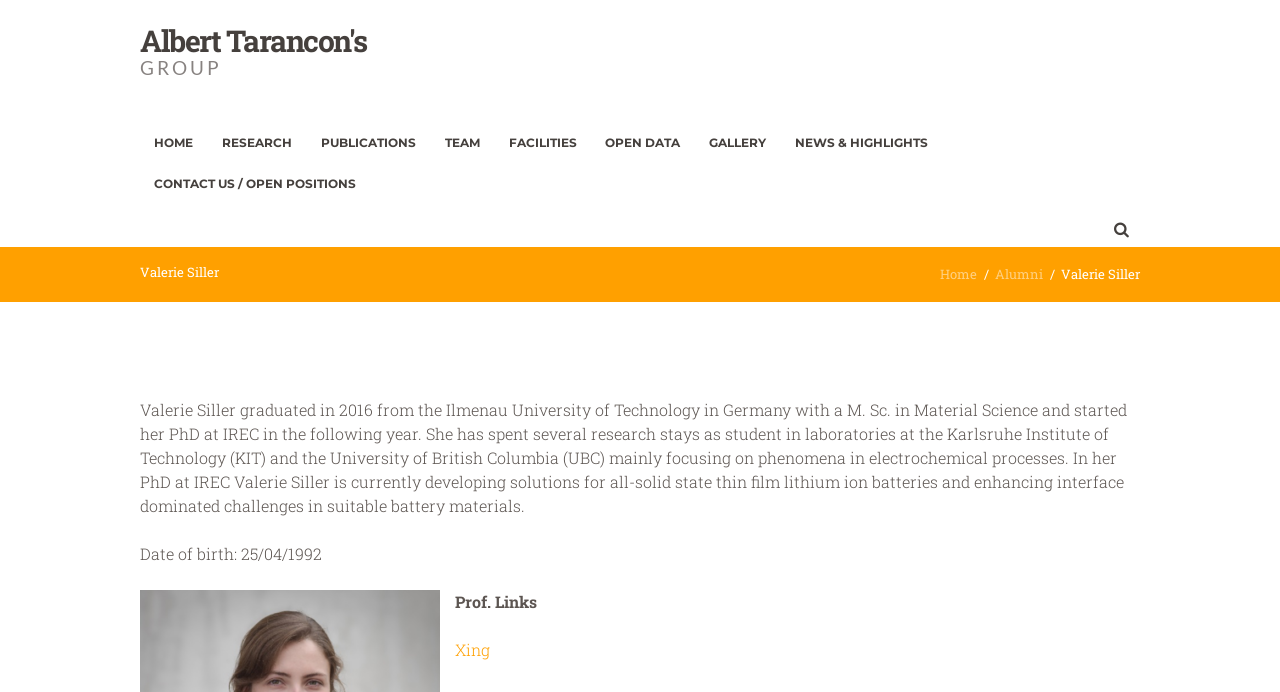Can you provide the bounding box coordinates for the element that should be clicked to implement the instruction: "search"?

[0.862, 0.304, 0.891, 0.357]